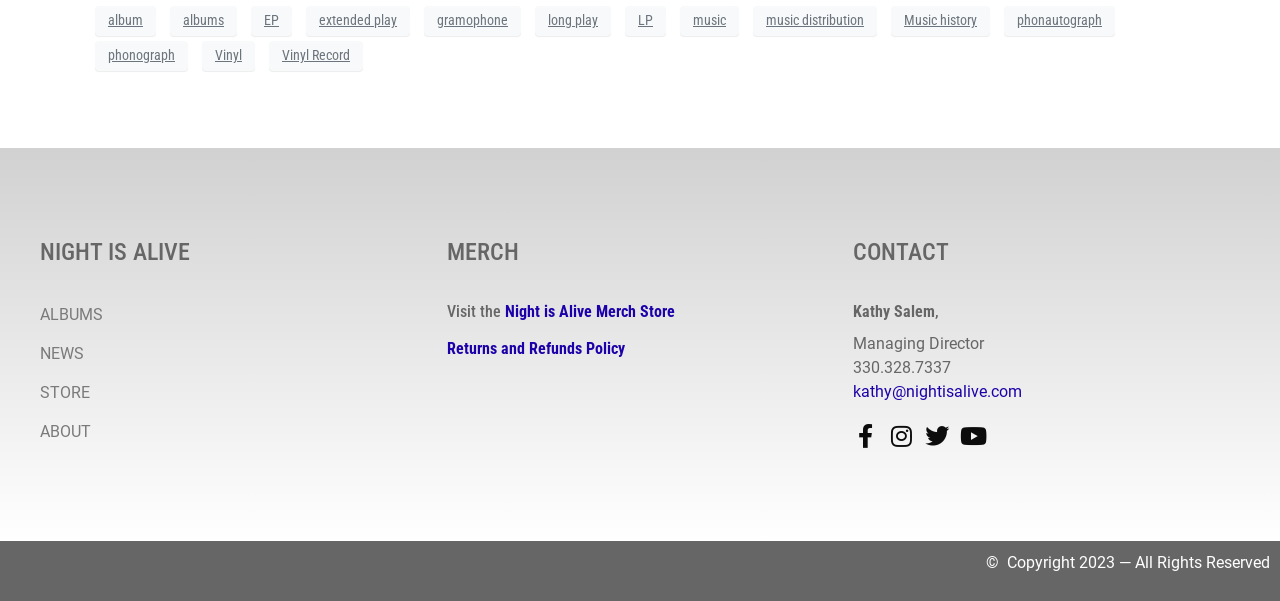Identify the bounding box coordinates for the UI element described as follows: "Music history". Ensure the coordinates are four float numbers between 0 and 1, formatted as [left, top, right, bottom].

[0.696, 0.01, 0.773, 0.059]